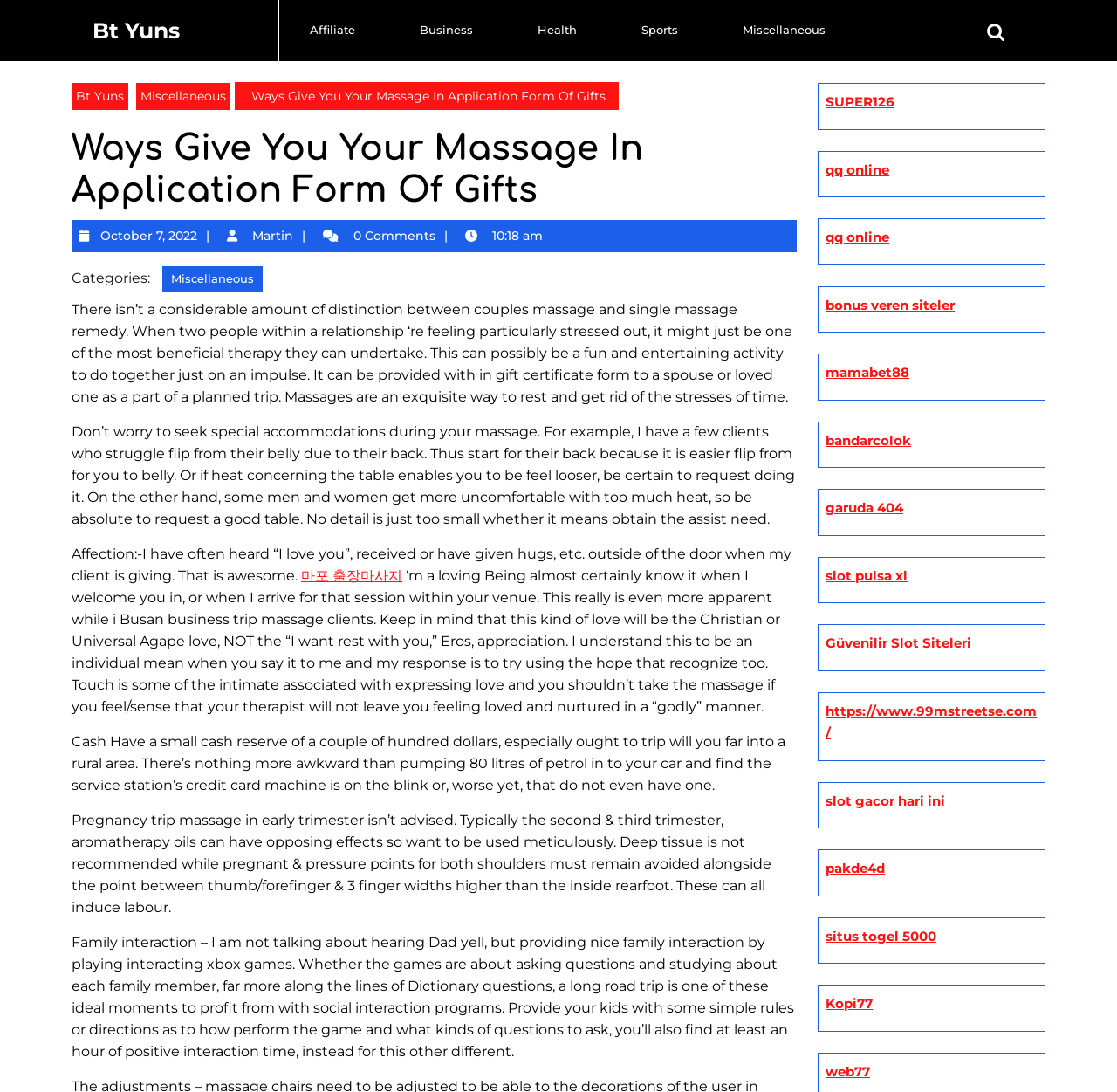Please provide a comprehensive answer to the question based on the screenshot: What type of massage is discussed in the article?

The article mentions that couples massage is a beneficial therapy for relationships, and it can be provided in gift certificate form. This suggests that the article is specifically discussing couples massage, rather than other types of massage.